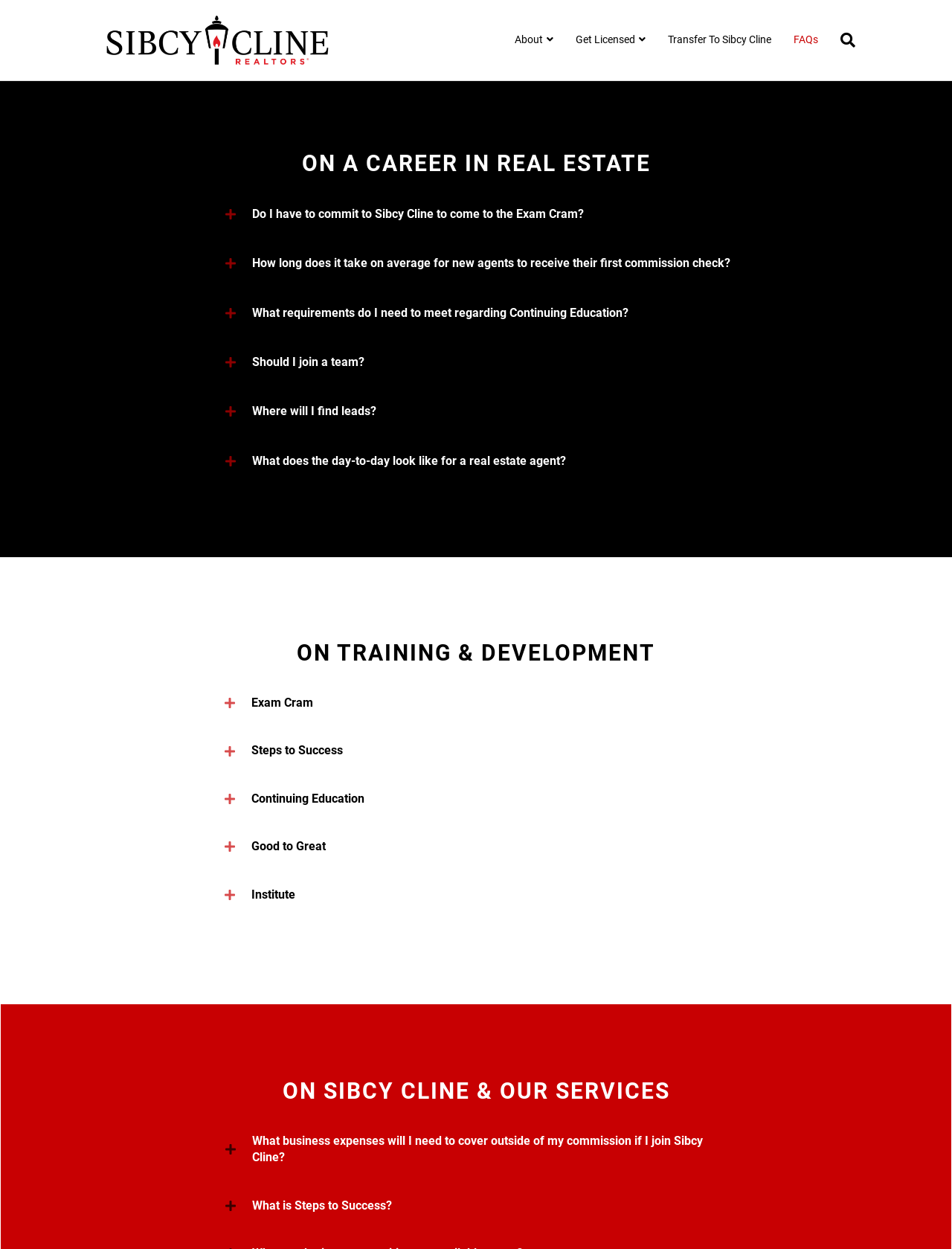Could you find the bounding box coordinates of the clickable area to complete this instruction: "Click on 'Exam Cram'"?

[0.219, 0.547, 0.781, 0.579]